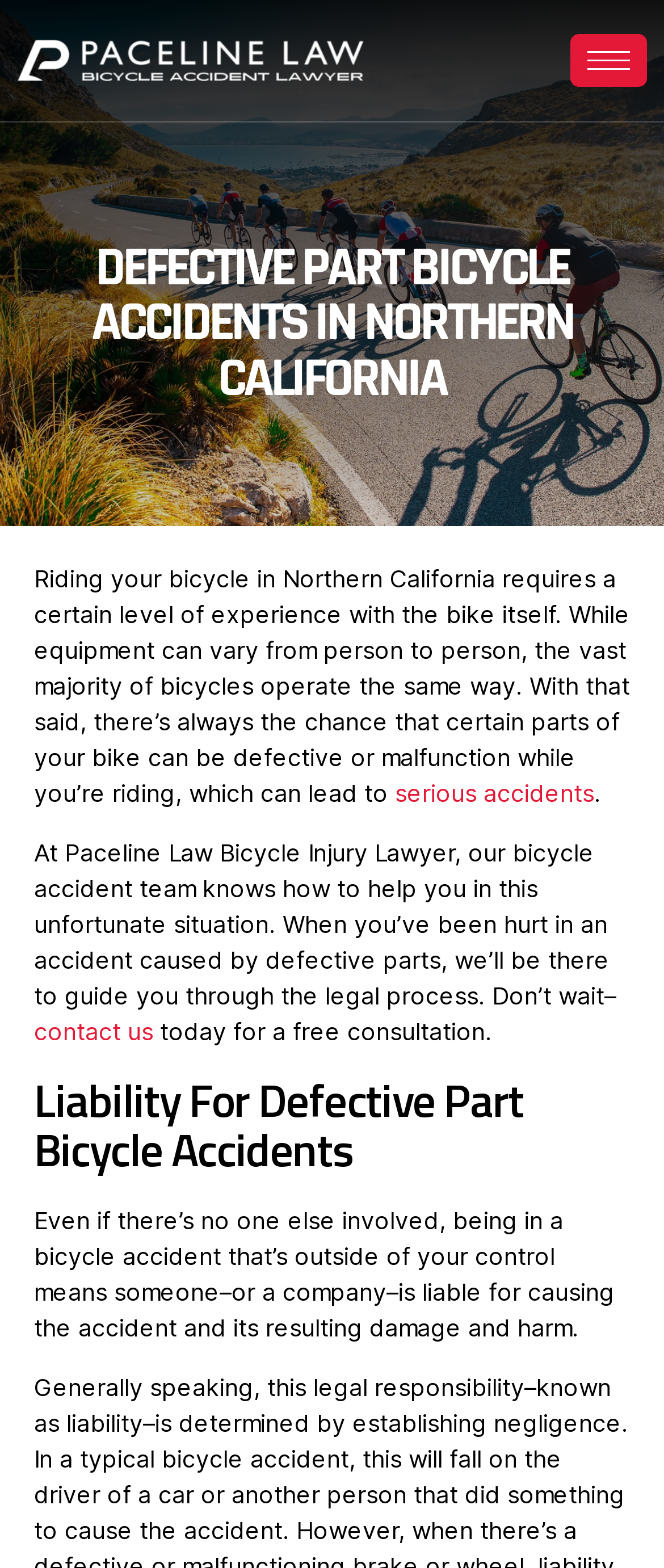Please provide a comprehensive answer to the question below using the information from the image: What is the name of the law firm mentioned on the webpage?

The name of the law firm is mentioned in the heading 'DEFECTIVE PART BICYCLE ACCIDENTS IN NORTHERN CALIFORNIA' and also in the logo 'paceline new logo-white' at the top of the webpage.